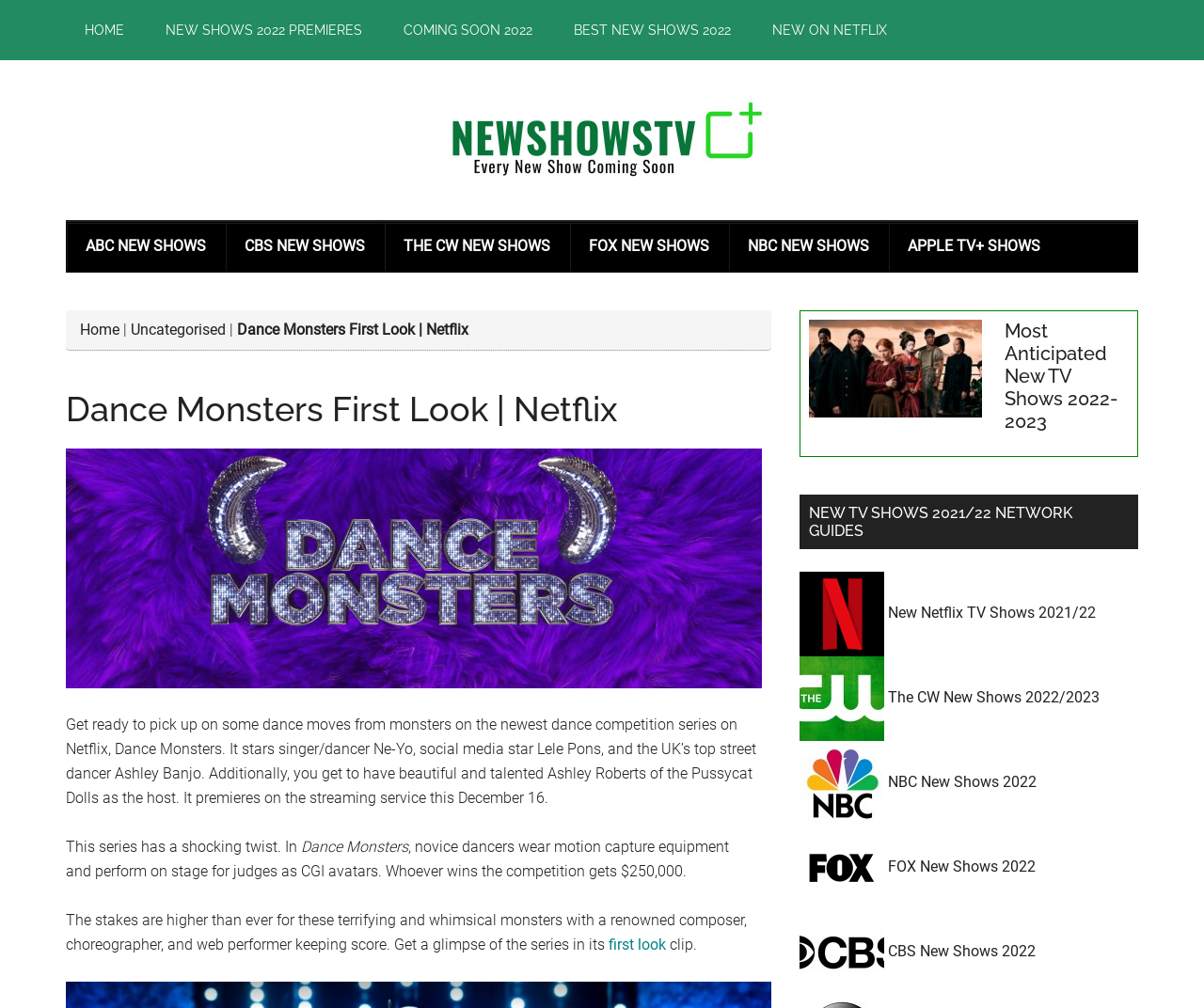Please find the bounding box coordinates of the clickable region needed to complete the following instruction: "Read more about 'Most Anticipated New TV Shows 2022-2023'". The bounding box coordinates must consist of four float numbers between 0 and 1, i.e., [left, top, right, bottom].

[0.672, 0.317, 0.938, 0.444]